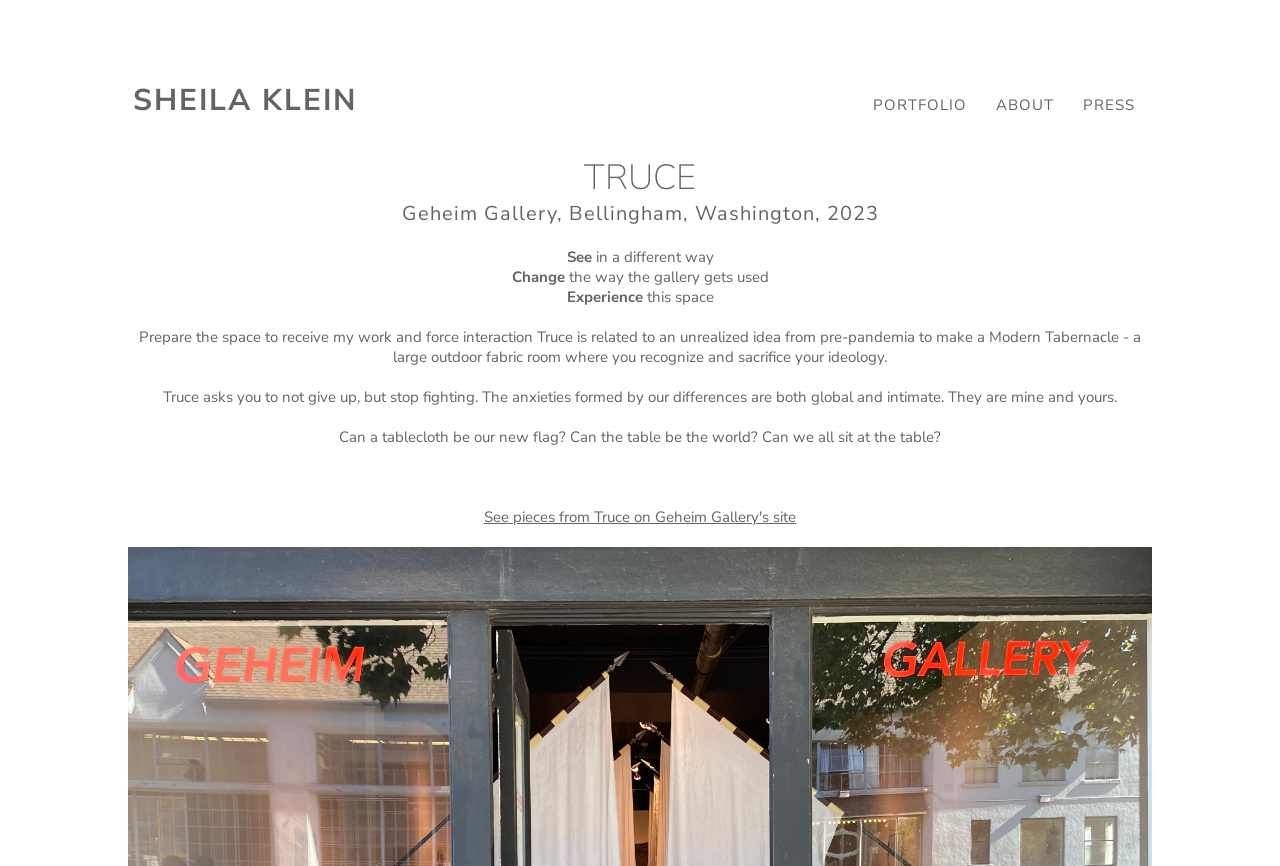Locate the bounding box of the user interface element based on this description: "PORTFOLIO".

[0.68, 0.107, 0.761, 0.135]